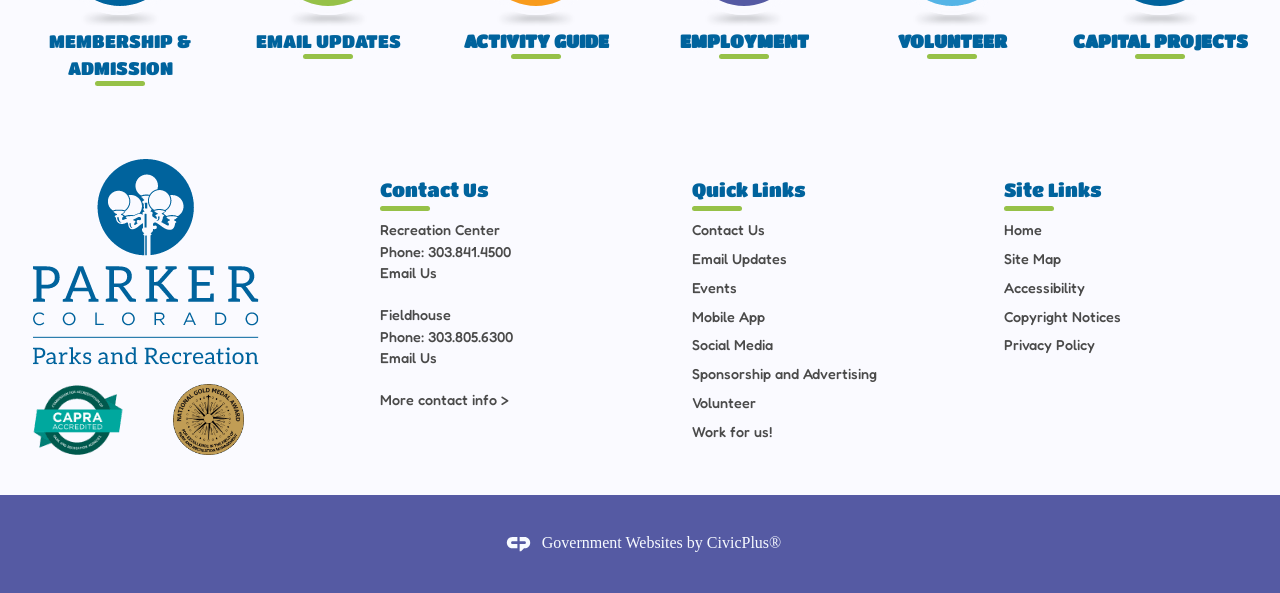Highlight the bounding box coordinates of the element that should be clicked to carry out the following instruction: "Contact Us by phone". The coordinates must be given as four float numbers ranging from 0 to 1, i.e., [left, top, right, bottom].

[0.334, 0.409, 0.399, 0.438]